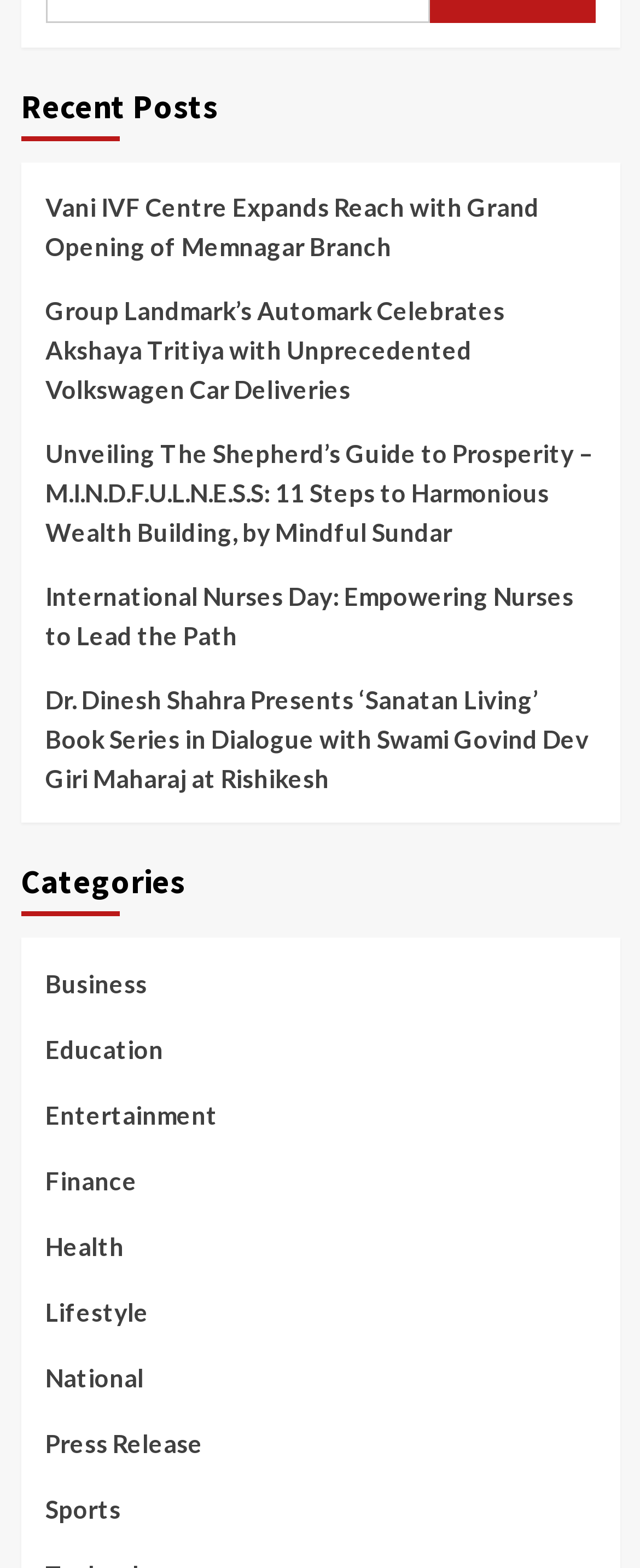Using the information in the image, could you please answer the following question in detail:
What is the last category listed?

I looked at the last link under the 'Categories' heading, which has the text 'Sports'. The last category listed is 'Sports'.